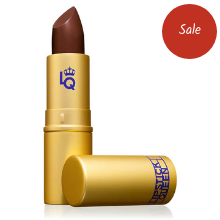Why is this product an enticing option?
Please respond to the question with a detailed and well-explained answer.

The product is an enticing option because it is being offered at a promotional price, as indicated by the red circular tag marked 'Sale', making it a value-for-money option for beauty enthusiasts.